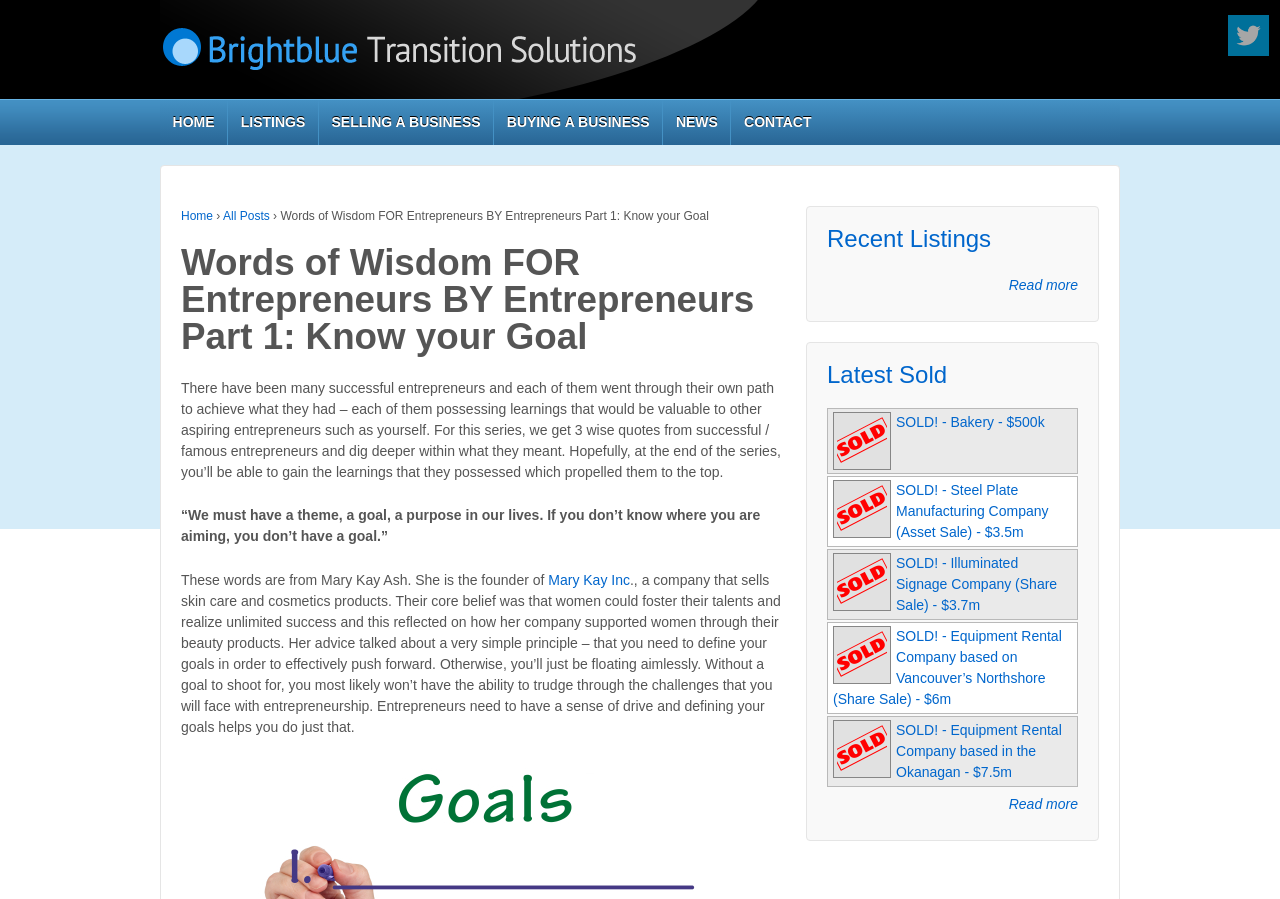Please identify the bounding box coordinates of the element's region that I should click in order to complete the following instruction: "Visit the 'Contact' page". The bounding box coordinates consist of four float numbers between 0 and 1, i.e., [left, top, right, bottom].

None